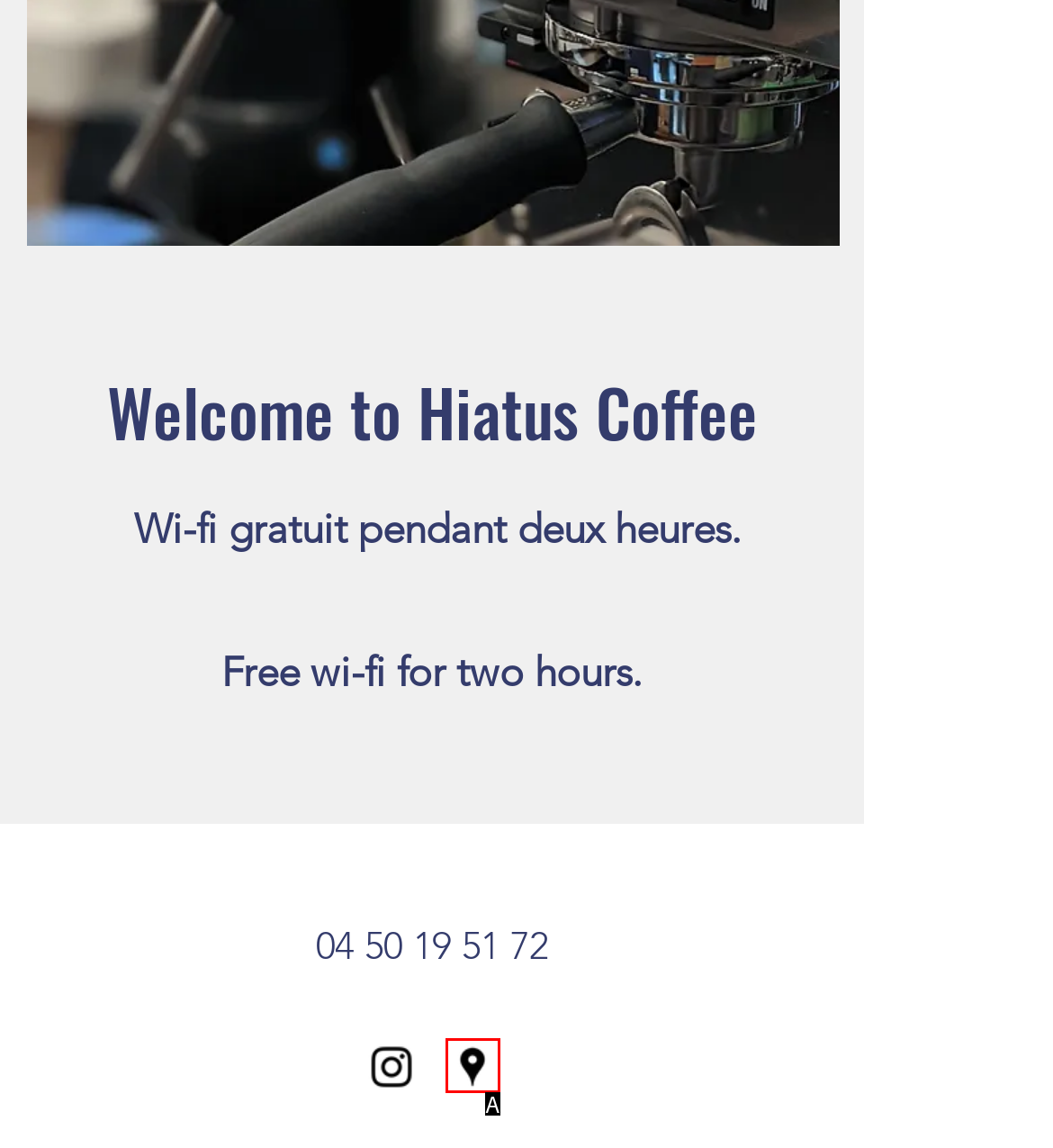Assess the description: aria-label="Google Places" and select the option that matches. Provide the letter of the chosen option directly from the given choices.

A